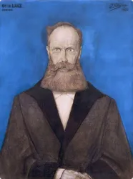Provide your answer in a single word or phrase: 
What artistic styles influenced the artist?

Symbolism and Art Nouveau